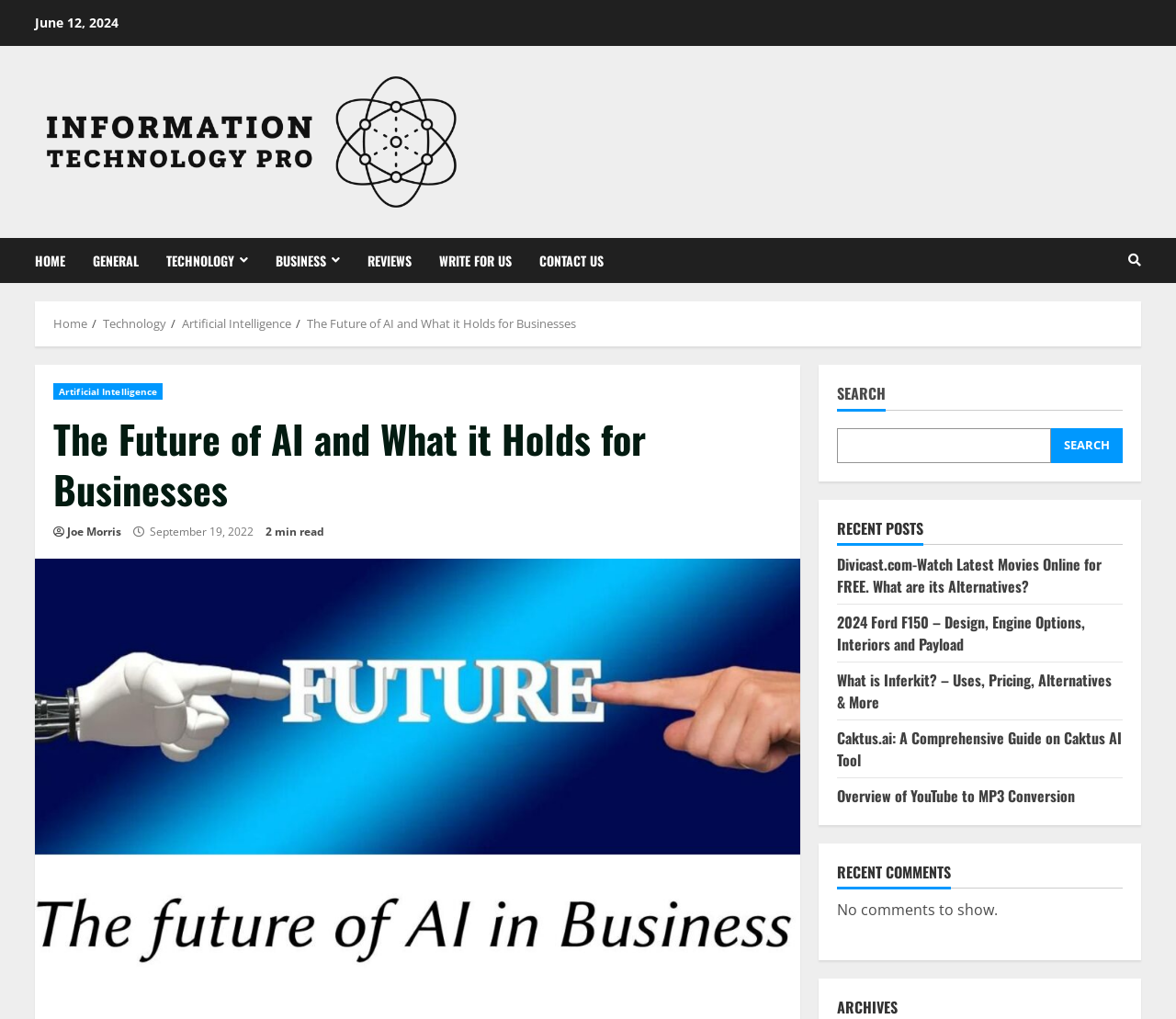Please determine the bounding box coordinates of the clickable area required to carry out the following instruction: "Read the article about The Future of AI and What it Holds for Businesses". The coordinates must be four float numbers between 0 and 1, represented as [left, top, right, bottom].

[0.045, 0.406, 0.665, 0.505]